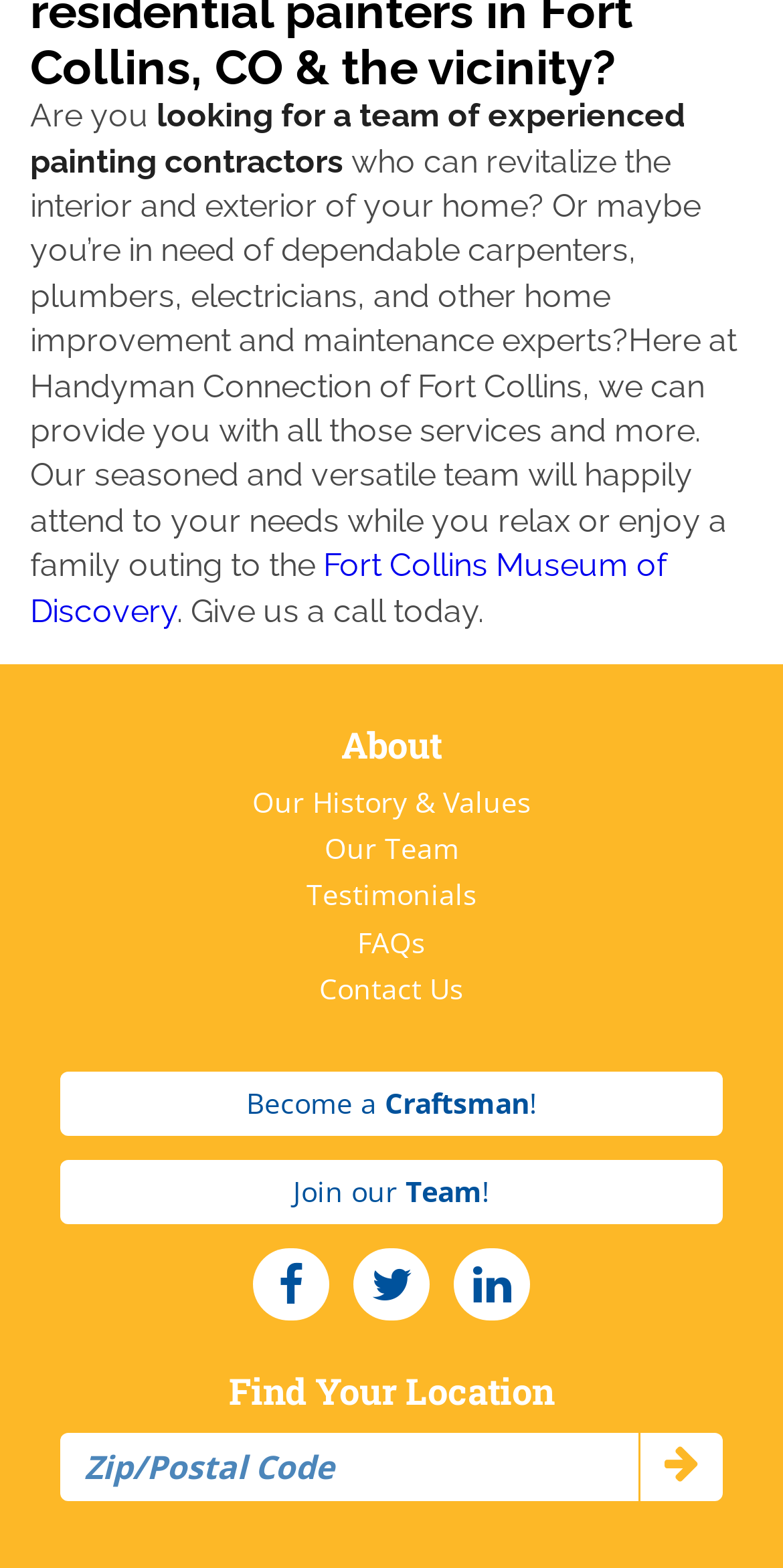Determine the bounding box coordinates for the UI element with the following description: "Fort Collins Museum of Discovery". The coordinates should be four float numbers between 0 and 1, represented as [left, top, right, bottom].

[0.038, 0.348, 0.851, 0.401]